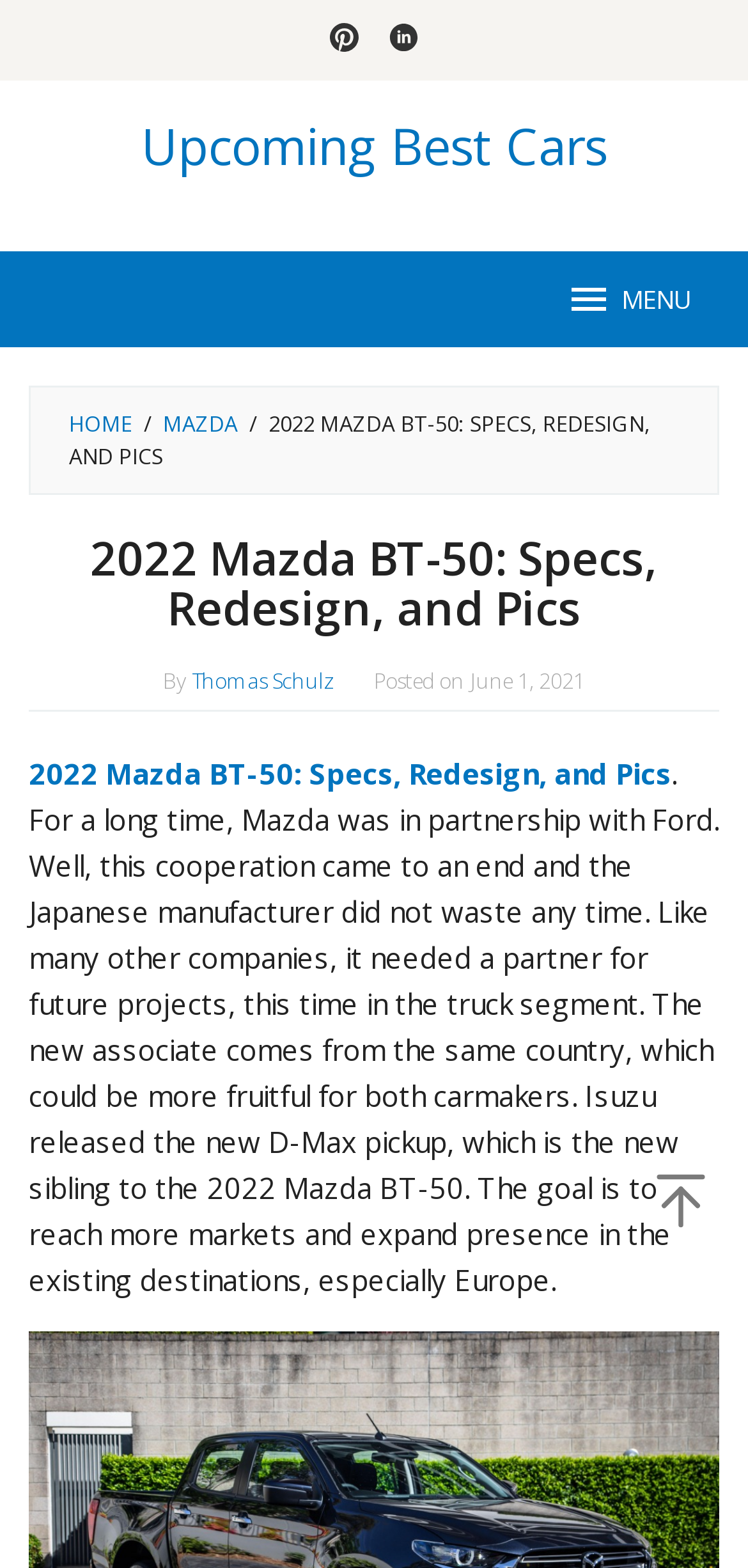Generate a comprehensive description of the webpage content.

The webpage is about the 2022 Mazda BT-50, featuring its specs, redesign, and pictures. At the top-left corner, there is a "Skip to content" link. On the top-right corner, there are social media links to Pinterest and Linkedin, as well as a link to "Upcoming Best Cars". 

Below these links, there is a menu bar with a "MENU" link on the right side and a "HOME" link on the left side, separated by a "/" static text. Next to the "HOME" link, there is a "MAZDA" link. 

The main content of the webpage is headed by a large title "2022 MAZDA BT-50: SPECS, REDESIGN, AND PICS" which spans almost the entire width of the page. Below the title, there is a header section with the same title, followed by the author's name "Thomas Schulz" and the posting date "June 1, 2021". 

Underneath the header section, there is a brief introduction to the 2022 Mazda BT-50, explaining its partnership with Isuzu and the goal to expand its presence in the market, especially in Europe.